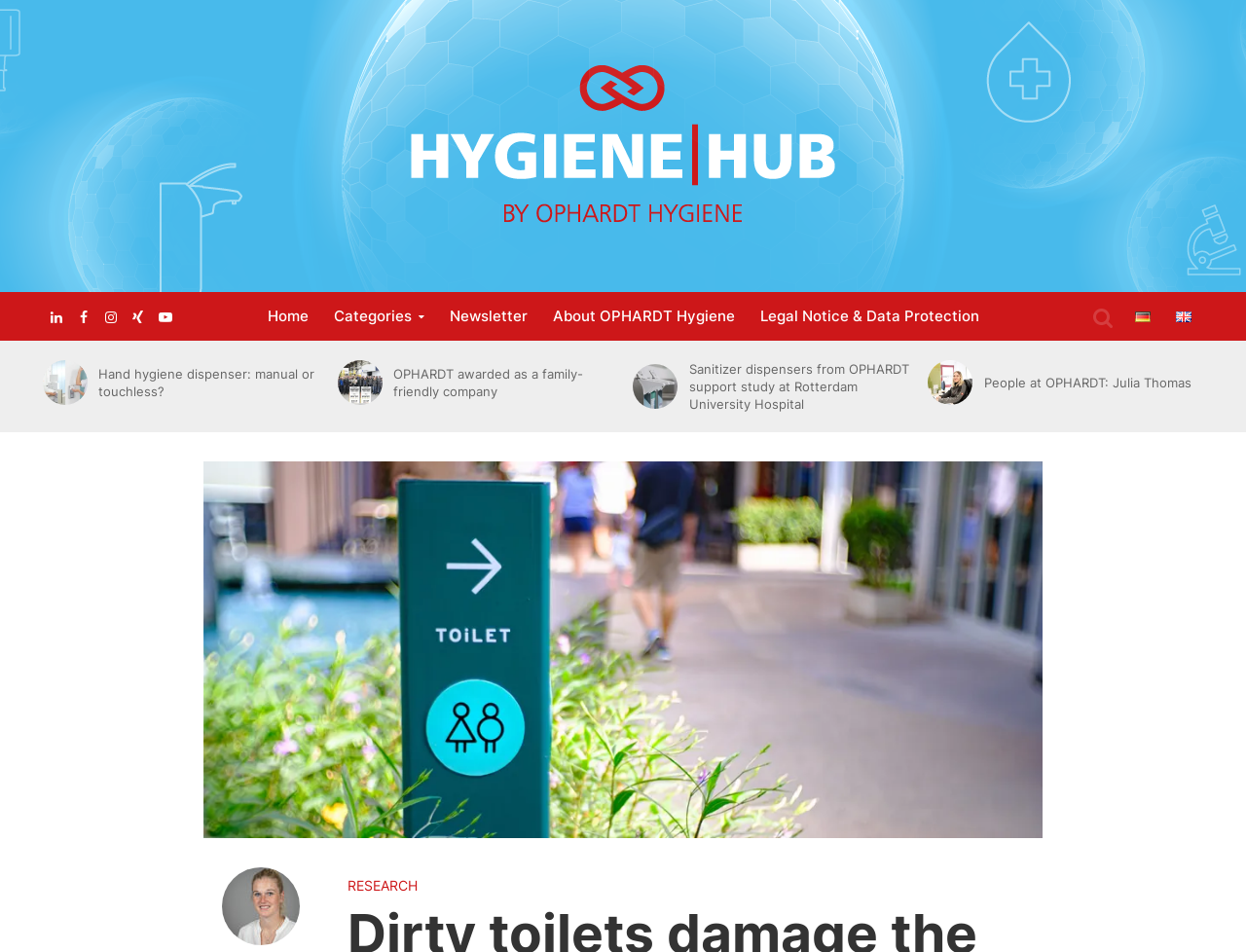Utilize the information from the image to answer the question in detail:
What is the name of the person mentioned on the webpage?

I found the name of the person by looking at the links and headings on the webpage, specifically the link 'Julia Thomas bei OPHARDT' and the heading 'People at OPHARDT: Julia Thomas'.